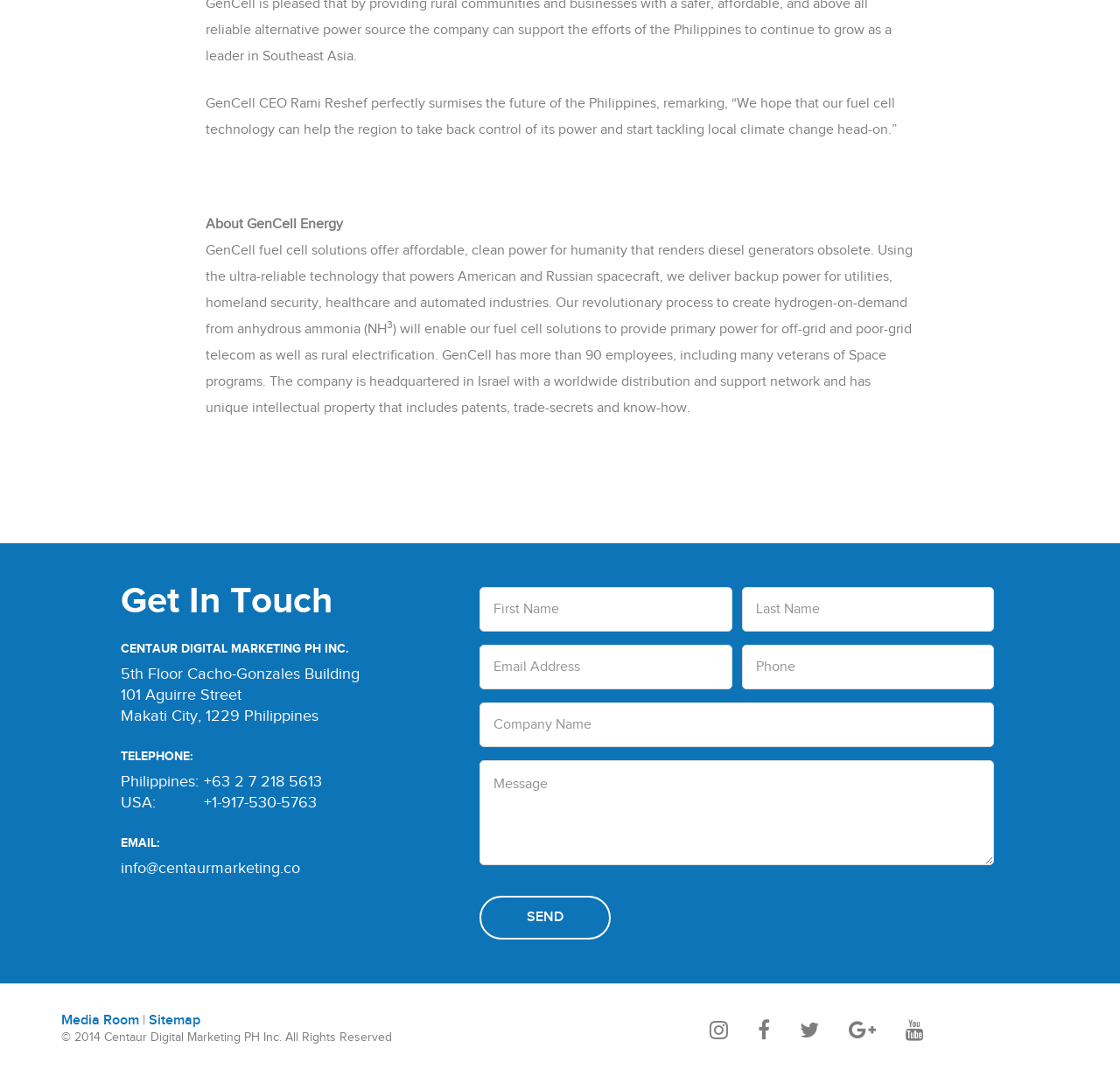Determine the bounding box coordinates for the clickable element required to fulfill the instruction: "Visit the Media Room". Provide the coordinates as four float numbers between 0 and 1, i.e., [left, top, right, bottom].

[0.055, 0.941, 0.124, 0.956]